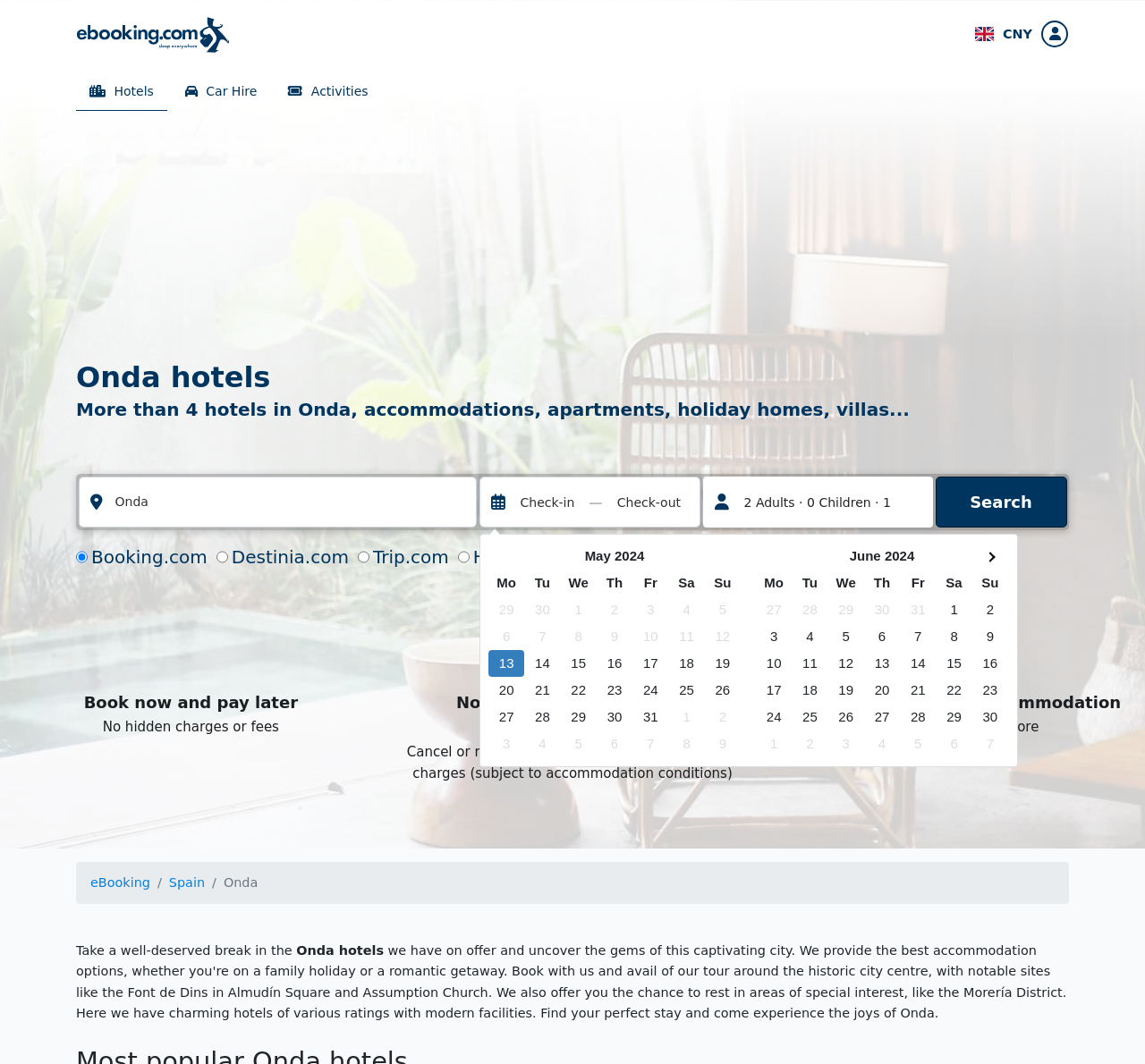Please determine the bounding box coordinates of the element to click on in order to accomplish the following task: "View hotel options". Ensure the coordinates are four float numbers ranging from 0 to 1, i.e., [left, top, right, bottom].

[0.427, 0.51, 0.647, 0.713]